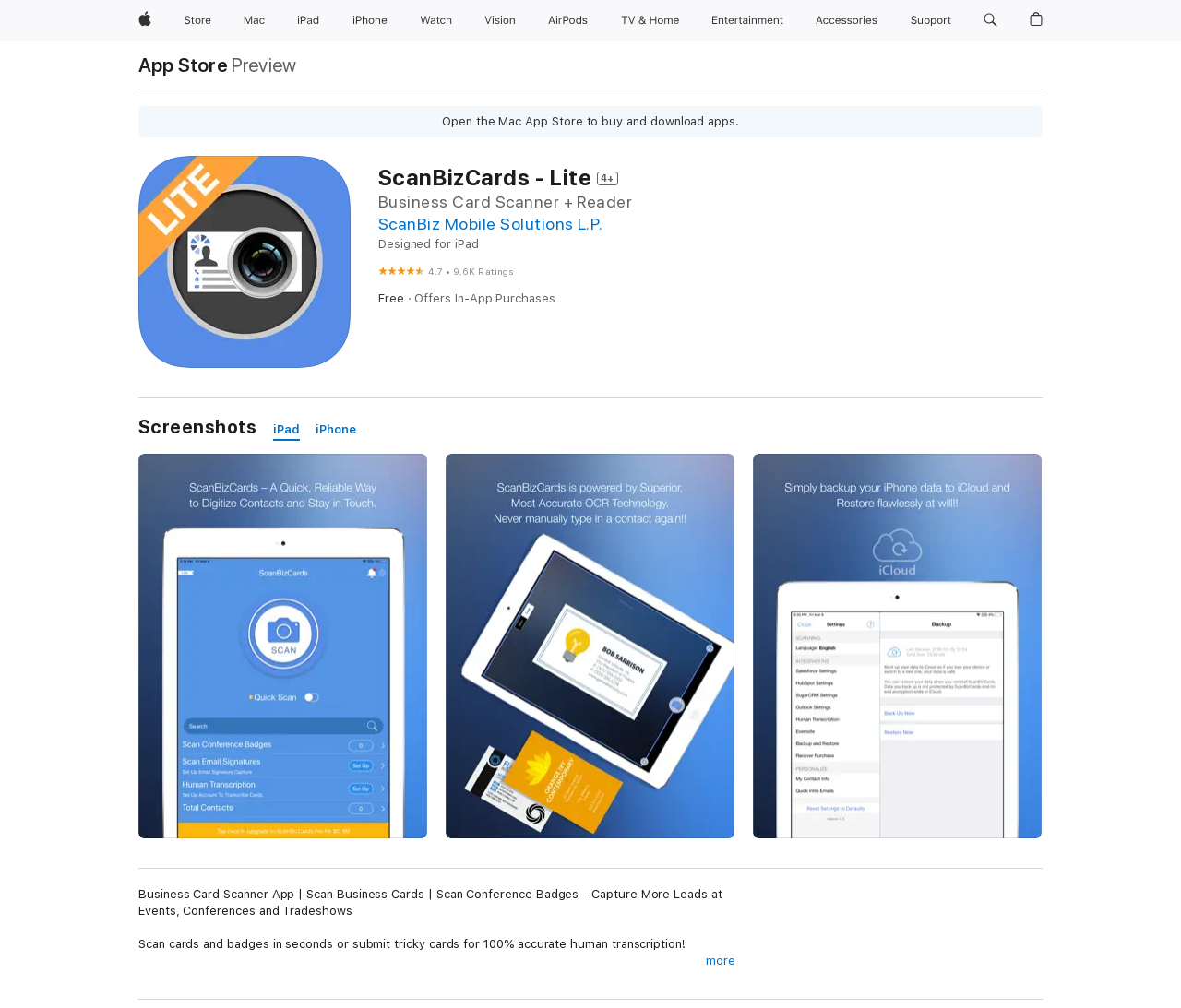Pinpoint the bounding box coordinates of the area that must be clicked to complete this instruction: "Click on the link 'Masika kalysha pulls up nipsey hussles skirt w epic'".

None